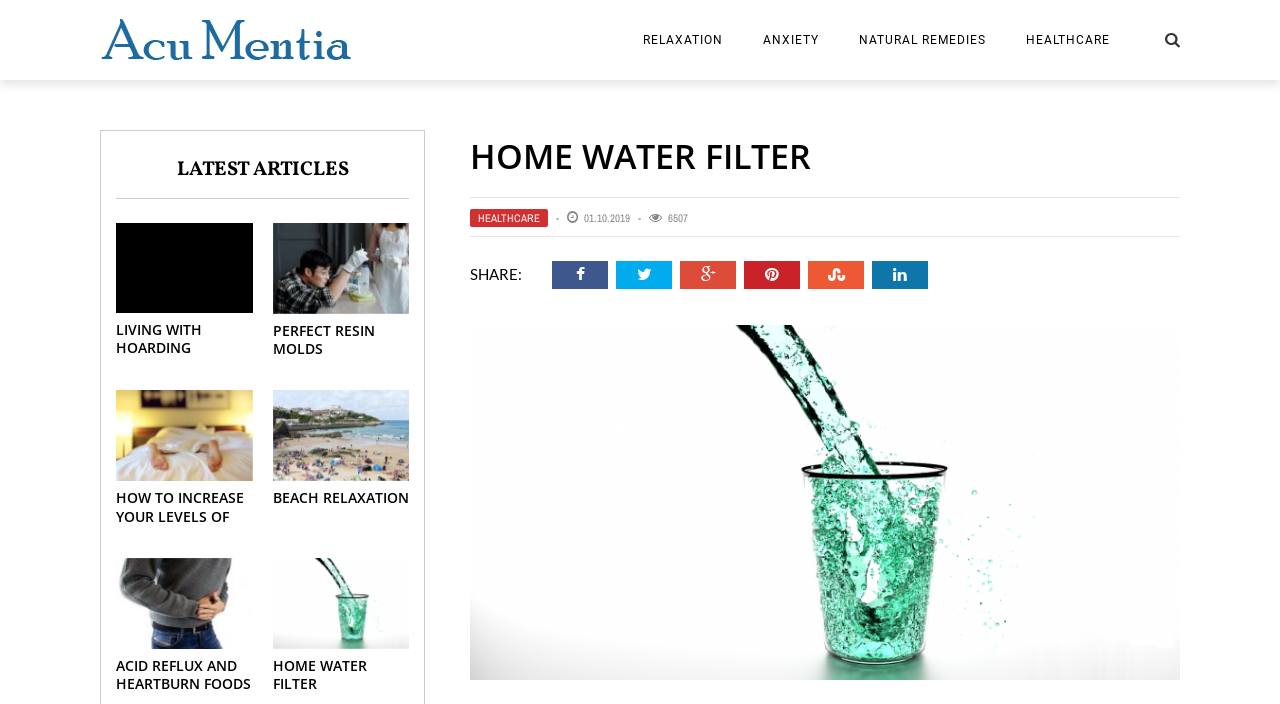Respond to the question with just a single word or phrase: 
What is the date listed below the heading 'HOME WATER FILTER'?

01.10.2019